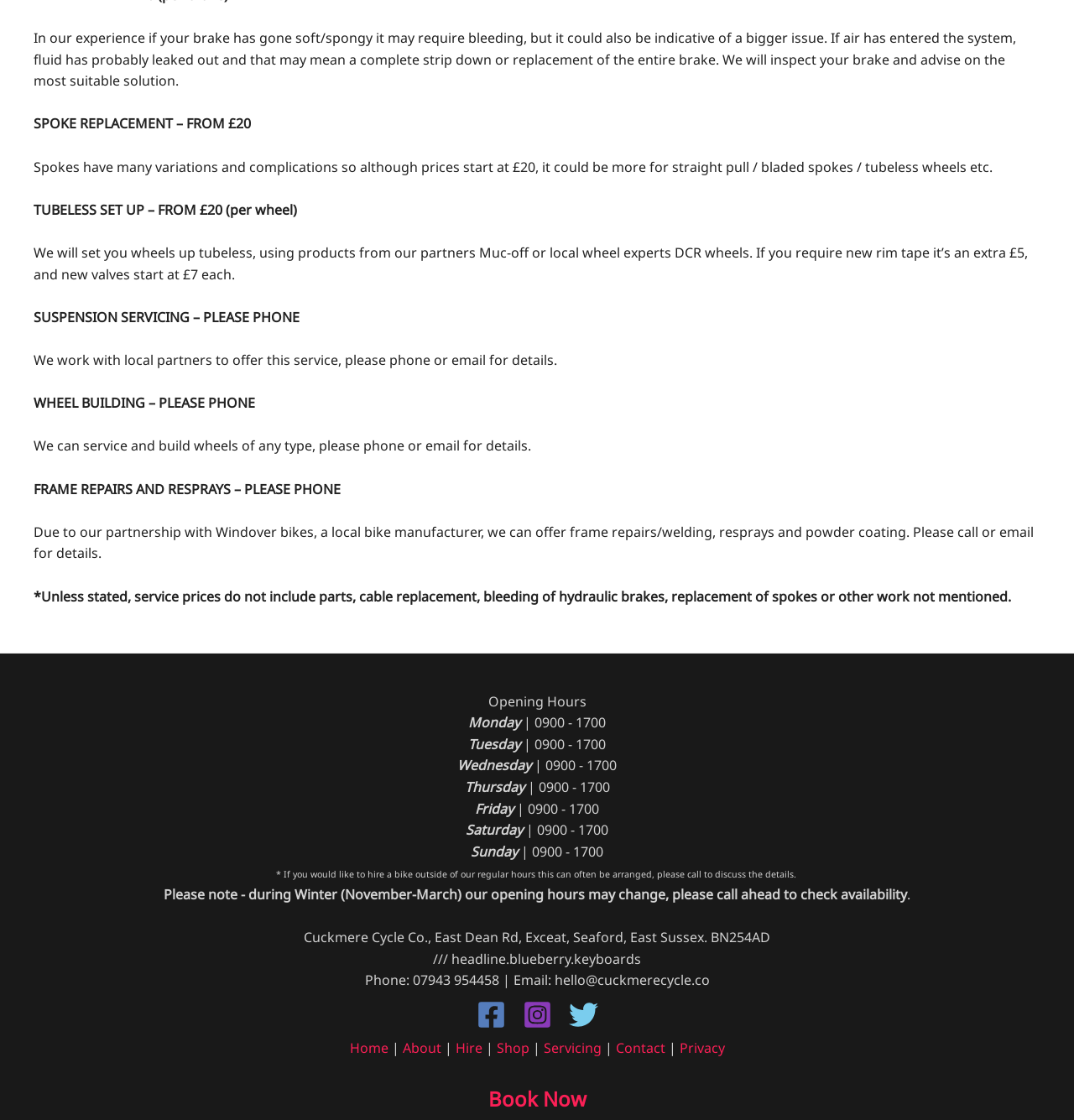Locate the bounding box coordinates of the segment that needs to be clicked to meet this instruction: "Check the shop".

[0.462, 0.927, 0.493, 0.944]